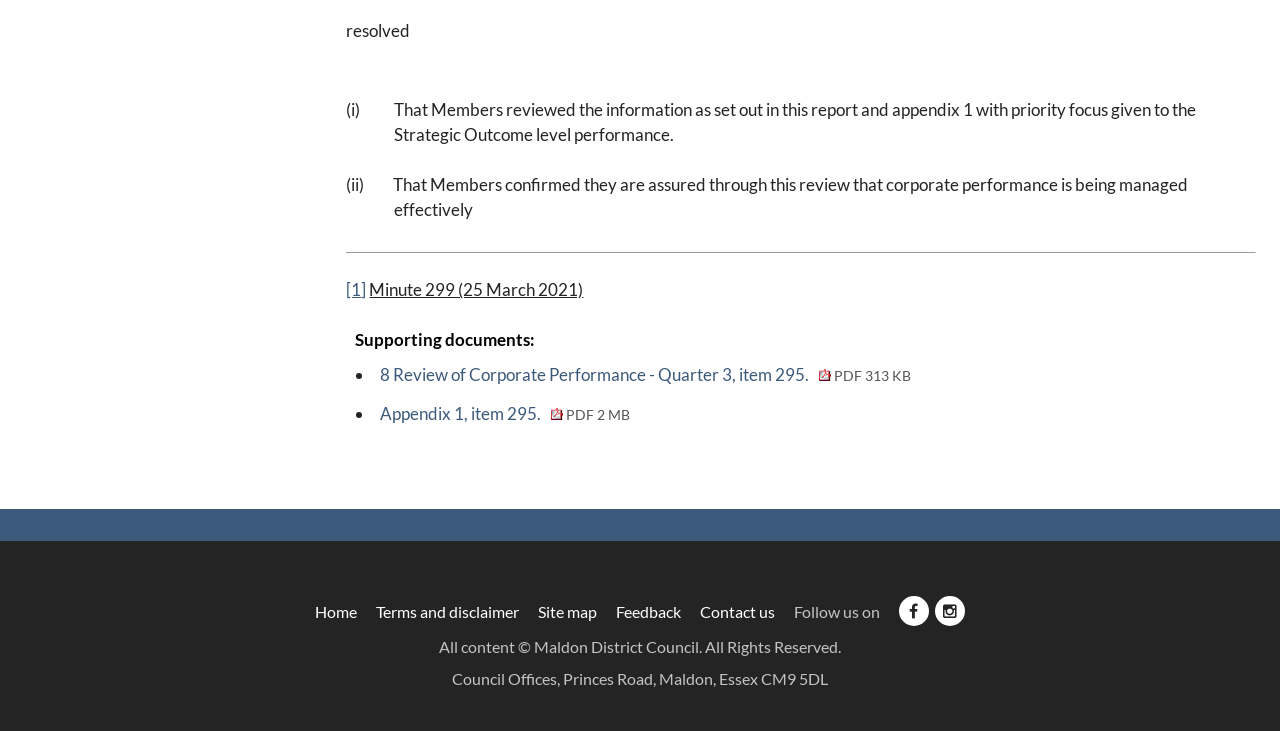Determine the bounding box coordinates of the element's region needed to click to follow the instruction: "View 'Appendix 1'". Provide these coordinates as four float numbers between 0 and 1, formatted as [left, top, right, bottom].

[0.297, 0.552, 0.492, 0.58]